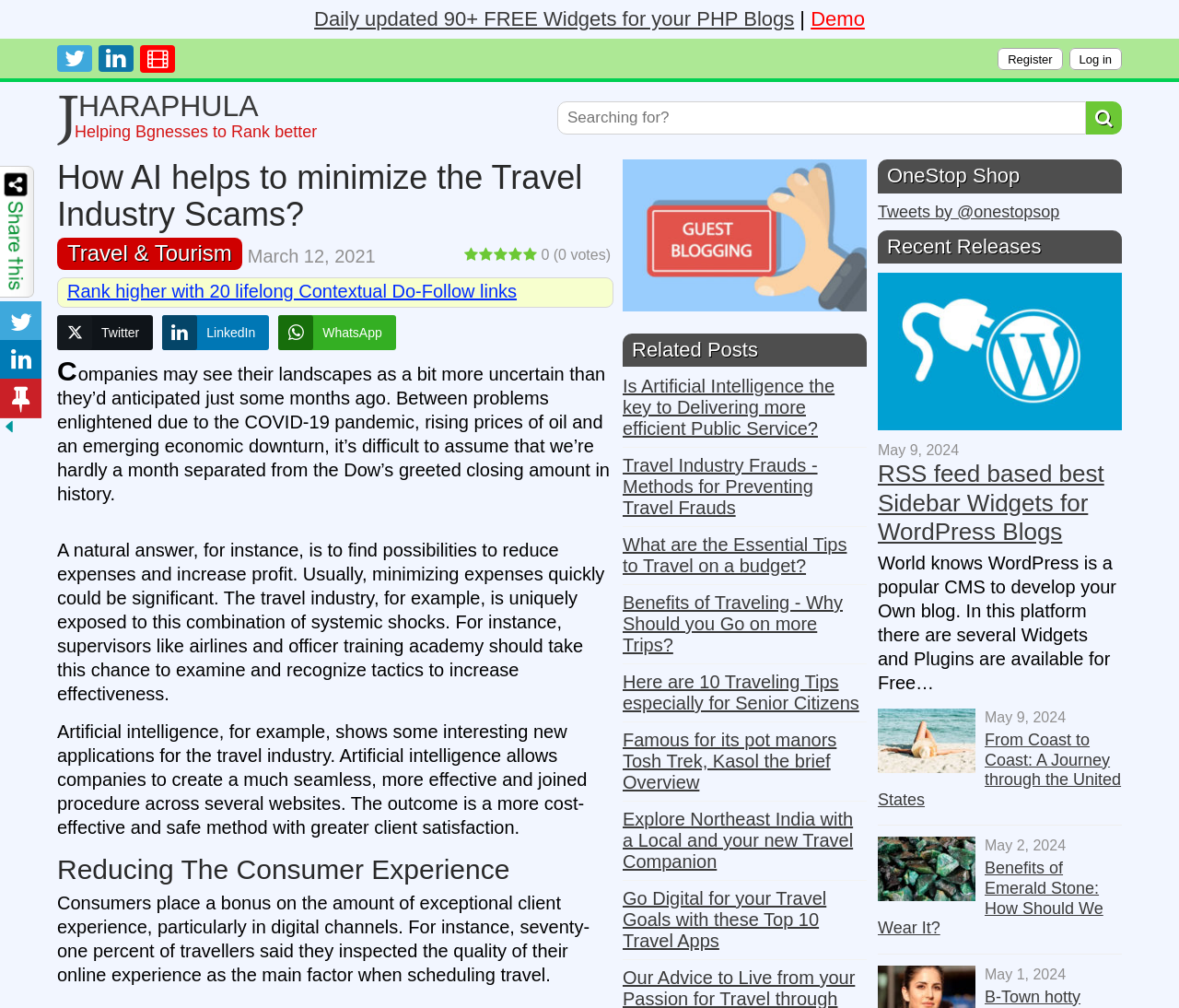What is the purpose of the 'Register' and 'Log in' links?
Using the image provided, answer with just one word or phrase.

To access user accounts